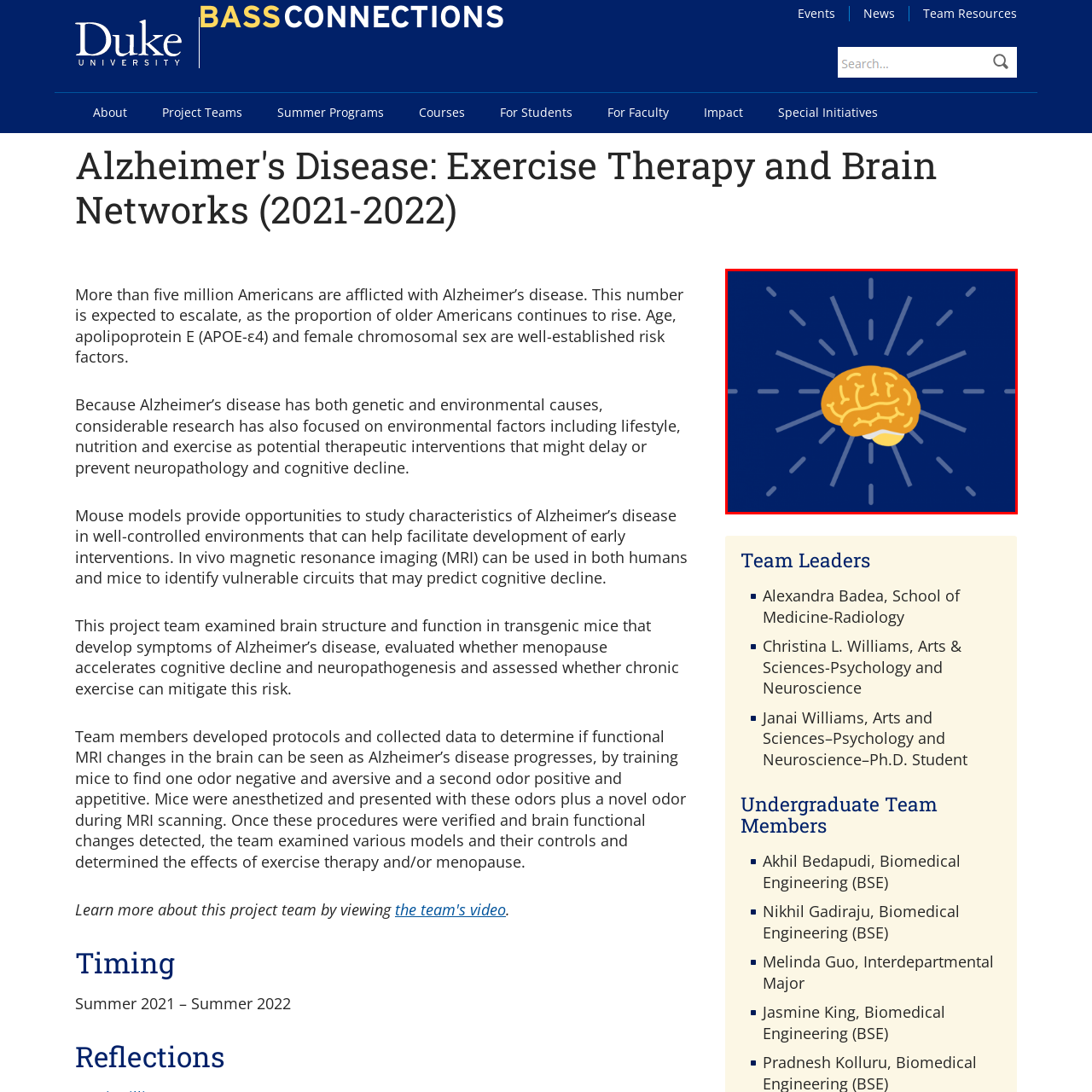What do the radiating lines from the brain symbolize?
Observe the image inside the red-bordered box and offer a detailed answer based on the visual details you find.

According to the caption, the radiating lines in a lighter shade of blue extending from the brain symbolize connections and activity, emphasizing the brain's role in cognitive function and neurological research.